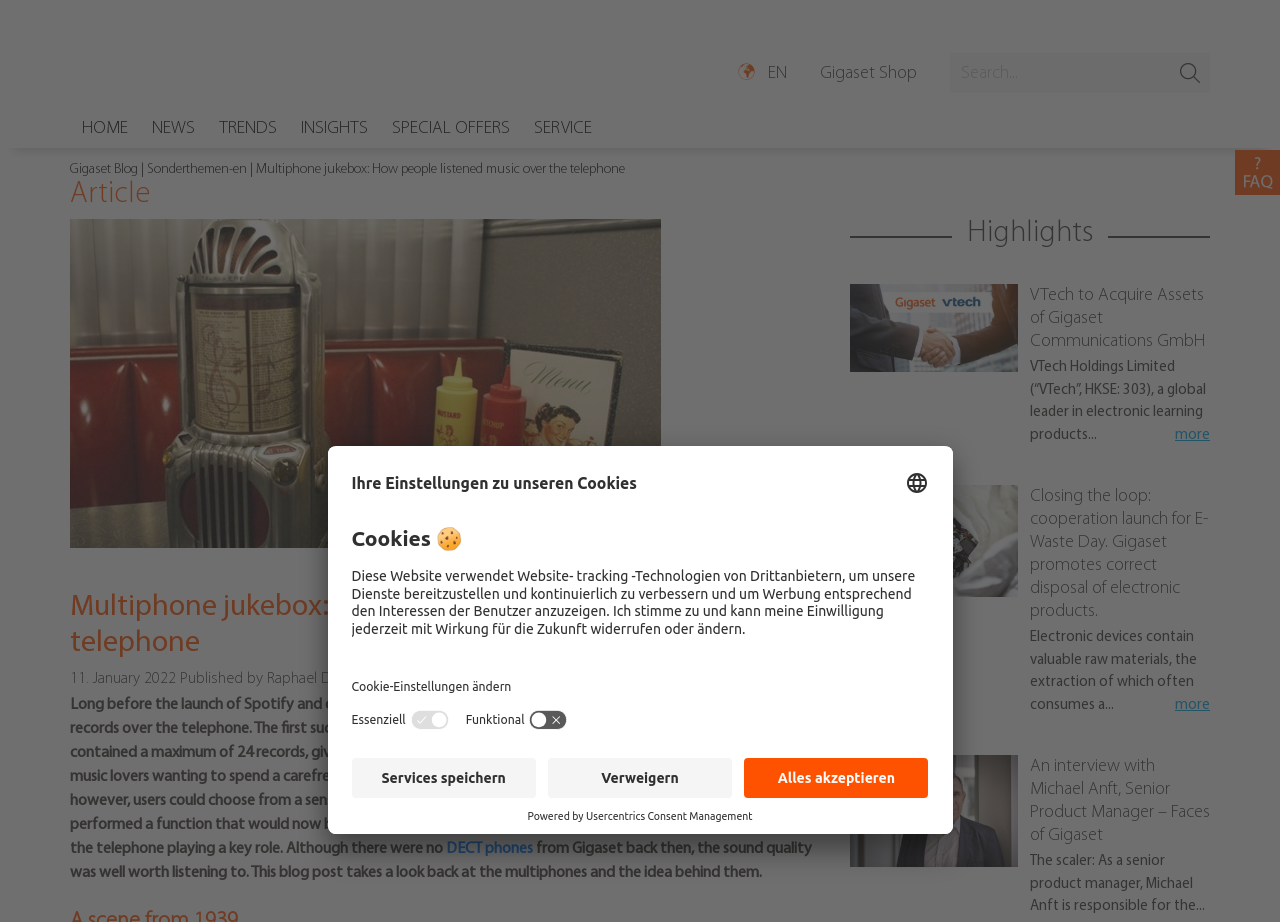Please specify the bounding box coordinates of the area that should be clicked to accomplish the following instruction: "Read the article". The coordinates should consist of four float numbers between 0 and 1, i.e., [left, top, right, bottom].

[0.055, 0.64, 0.641, 0.718]